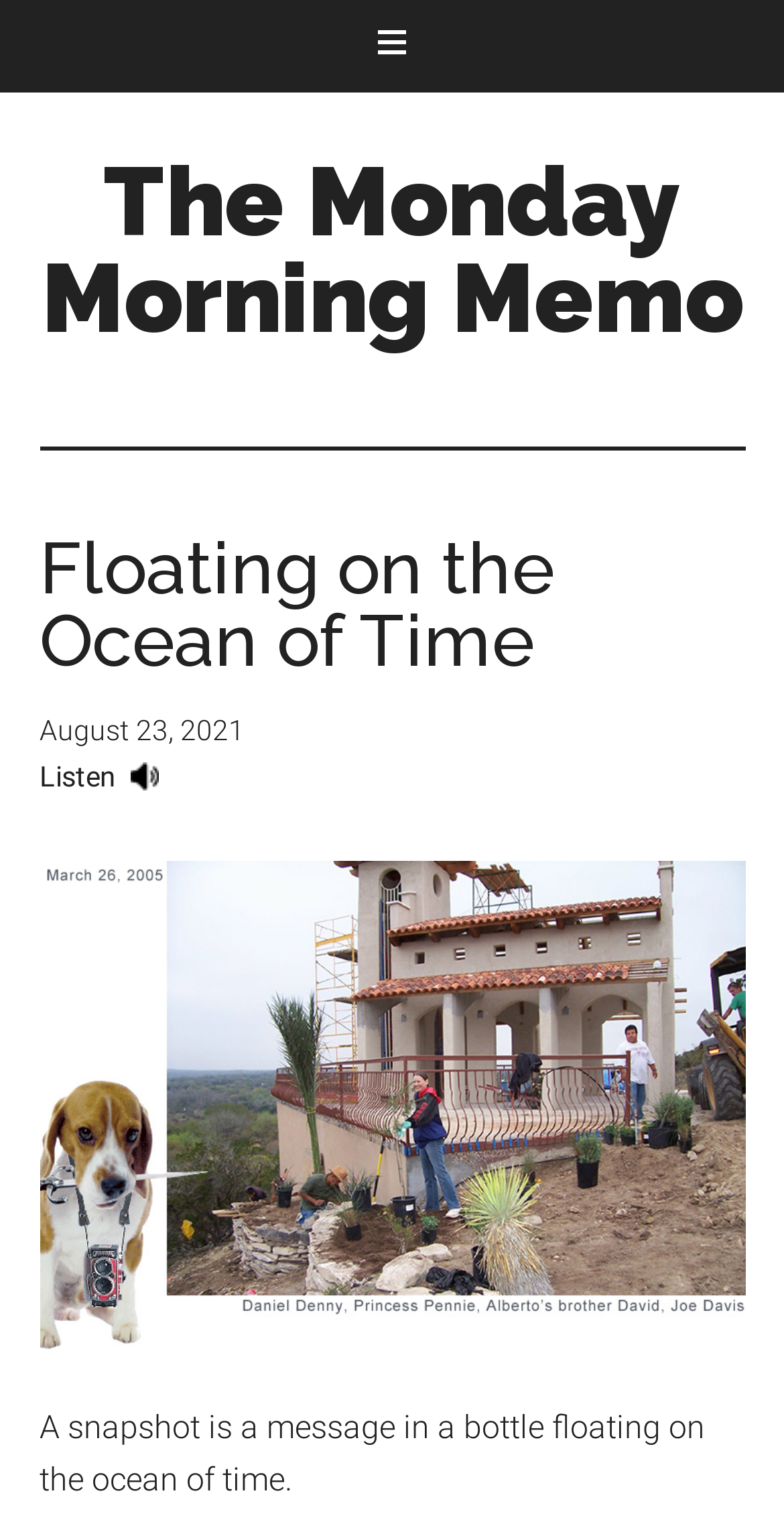Answer with a single word or phrase: 
How many links are in the main header?

3